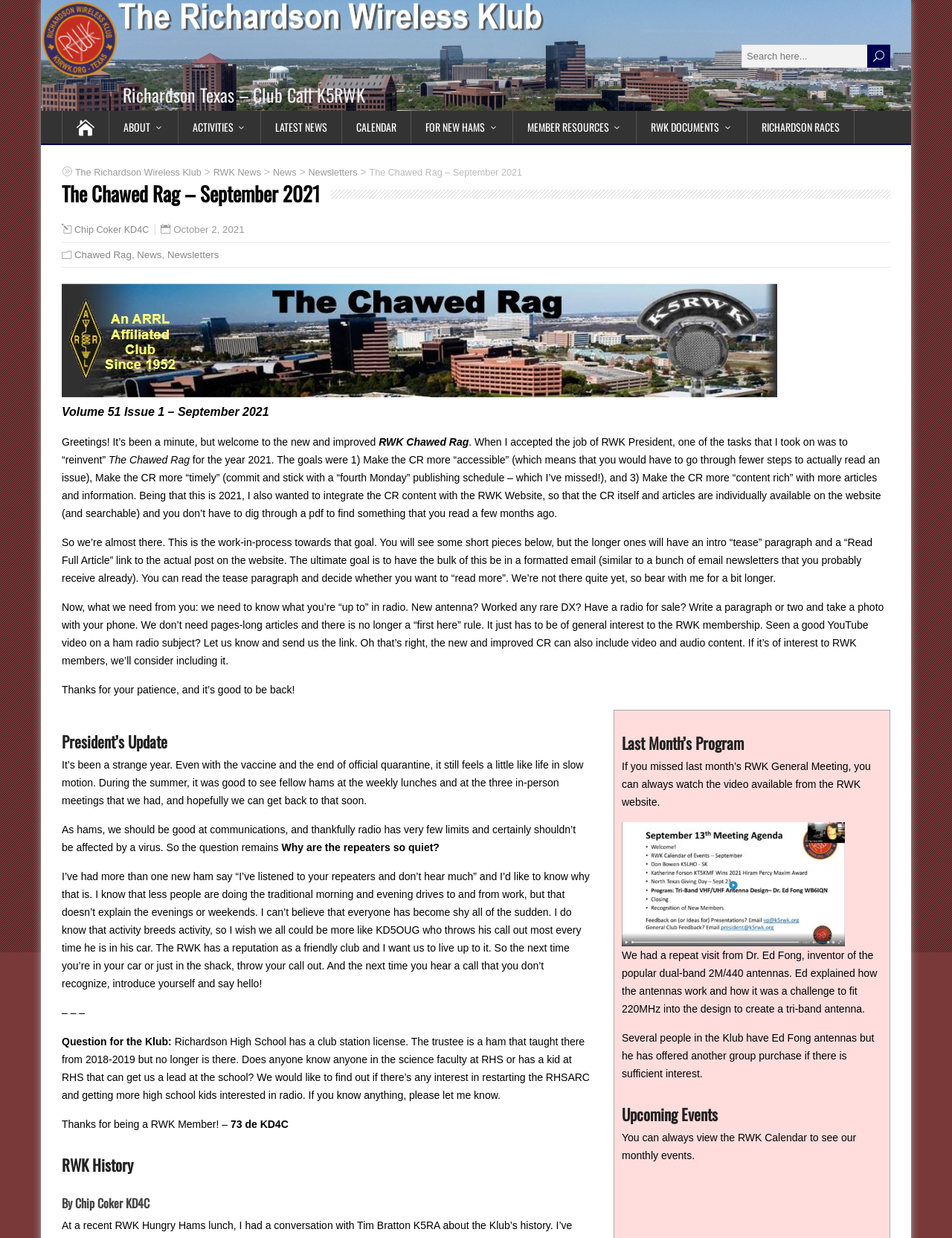Identify the bounding box coordinates of the element that should be clicked to fulfill this task: "View RWK Calendar". The coordinates should be provided as four float numbers between 0 and 1, i.e., [left, top, right, bottom].

[0.653, 0.914, 0.899, 0.938]